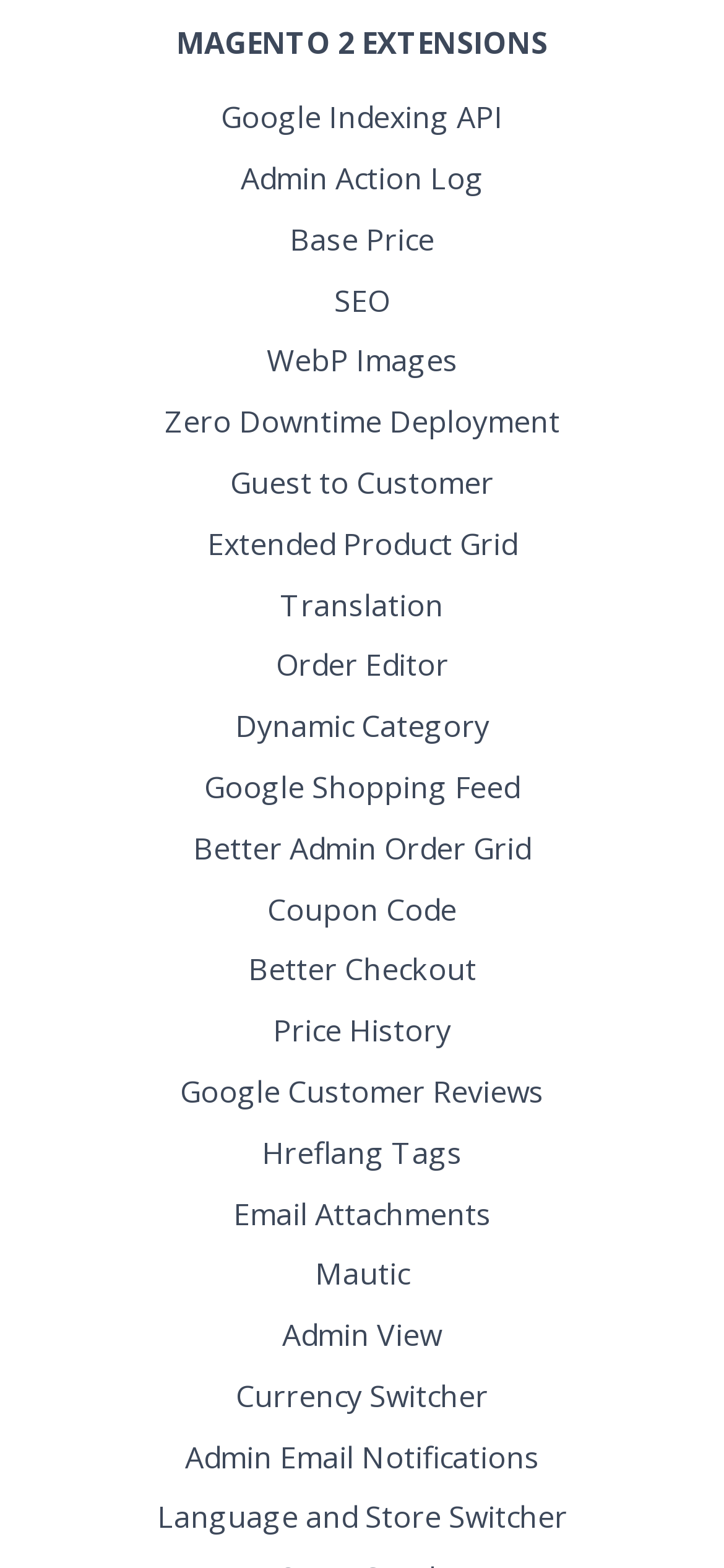What is the topmost link on the webpage?
We need a detailed and exhaustive answer to the question. Please elaborate.

By analyzing the bounding box coordinates, I found that the link 'MAGENTO 2 EXTENSIONS' has the smallest y1 value (0.014) among all links, indicating it is located at the top of the webpage.